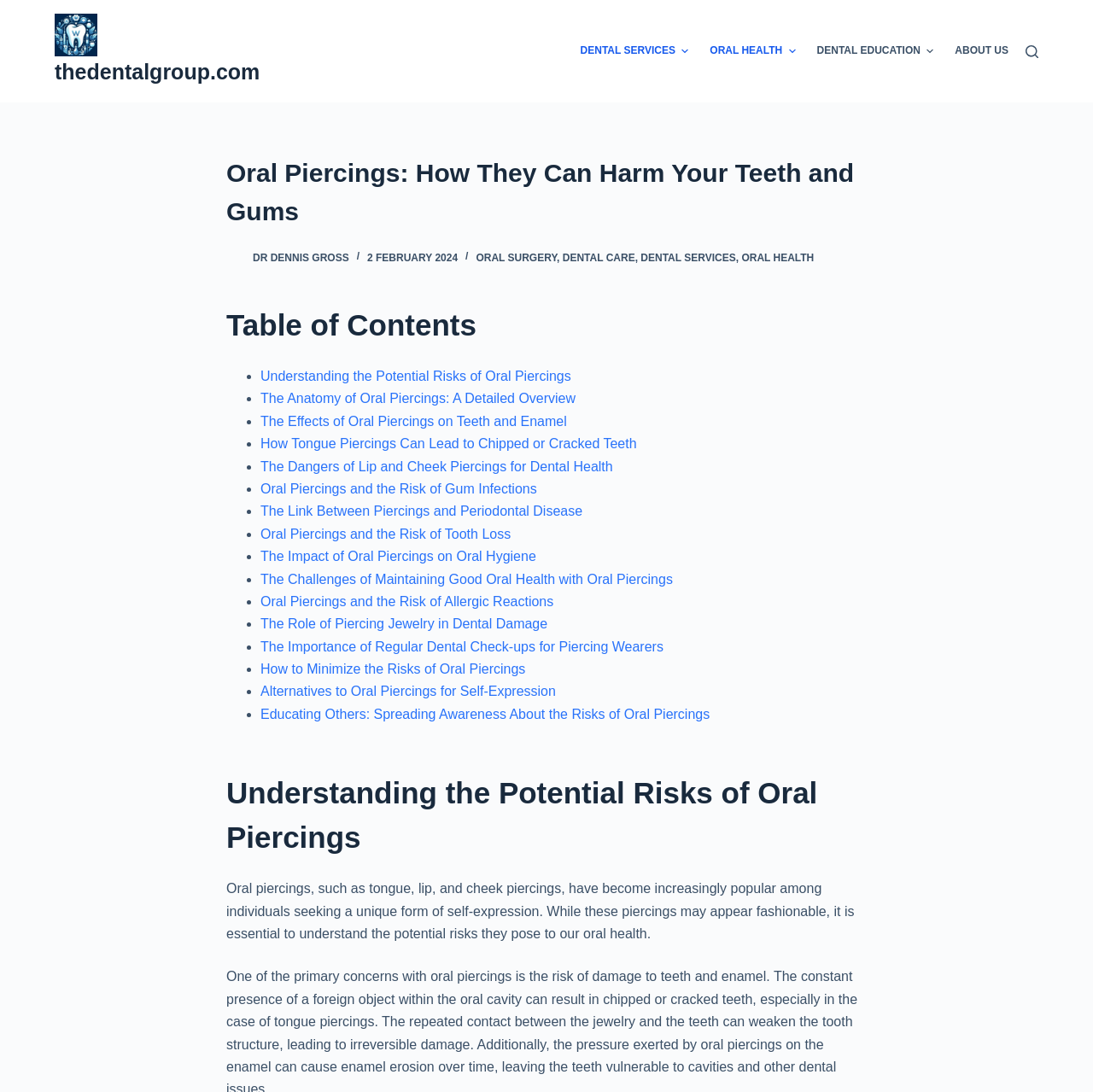Provide a comprehensive caption for the webpage.

The webpage is about oral piercings and their potential risks to teeth and gums. At the top, there is a navigation menu with five items: "DENTAL SERVICES", "ORAL HEALTH", "DENTAL EDUCATION", and "ABOUT US". Below the menu, there is a search button. 

The main content of the webpage is divided into two sections. The first section has a heading "Oral Piercings: How They Can Harm Your Teeth and Gums" and a subheading "Table of Contents". Below the subheading, there is a list of 19 links, each representing a topic related to oral piercings, such as "Understanding the Potential Risks of Oral Piercings", "The Effects of Oral Piercings on Teeth and Enamel", and "The Importance of Regular Dental Check-ups for Piercing Wearers". 

The second section starts with a heading "Understanding the Potential Risks of Oral Piercings" and a paragraph of text that explains the risks of oral piercings to oral health.